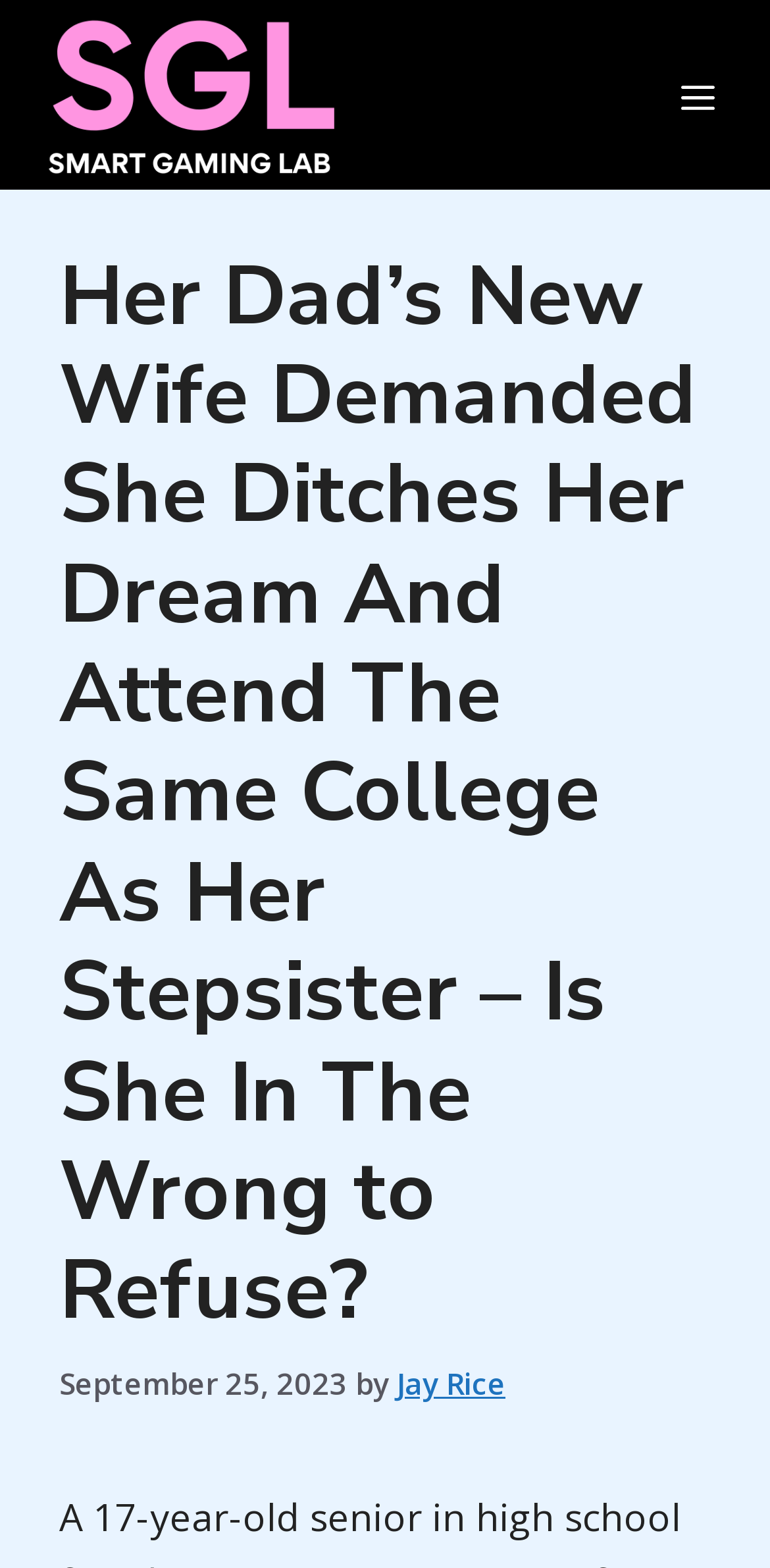Determine the bounding box coordinates of the UI element that matches the following description: "alt="Smart Gaming Lab"". The coordinates should be four float numbers between 0 and 1 in the format [left, top, right, bottom].

[0.008, 0.044, 0.495, 0.077]